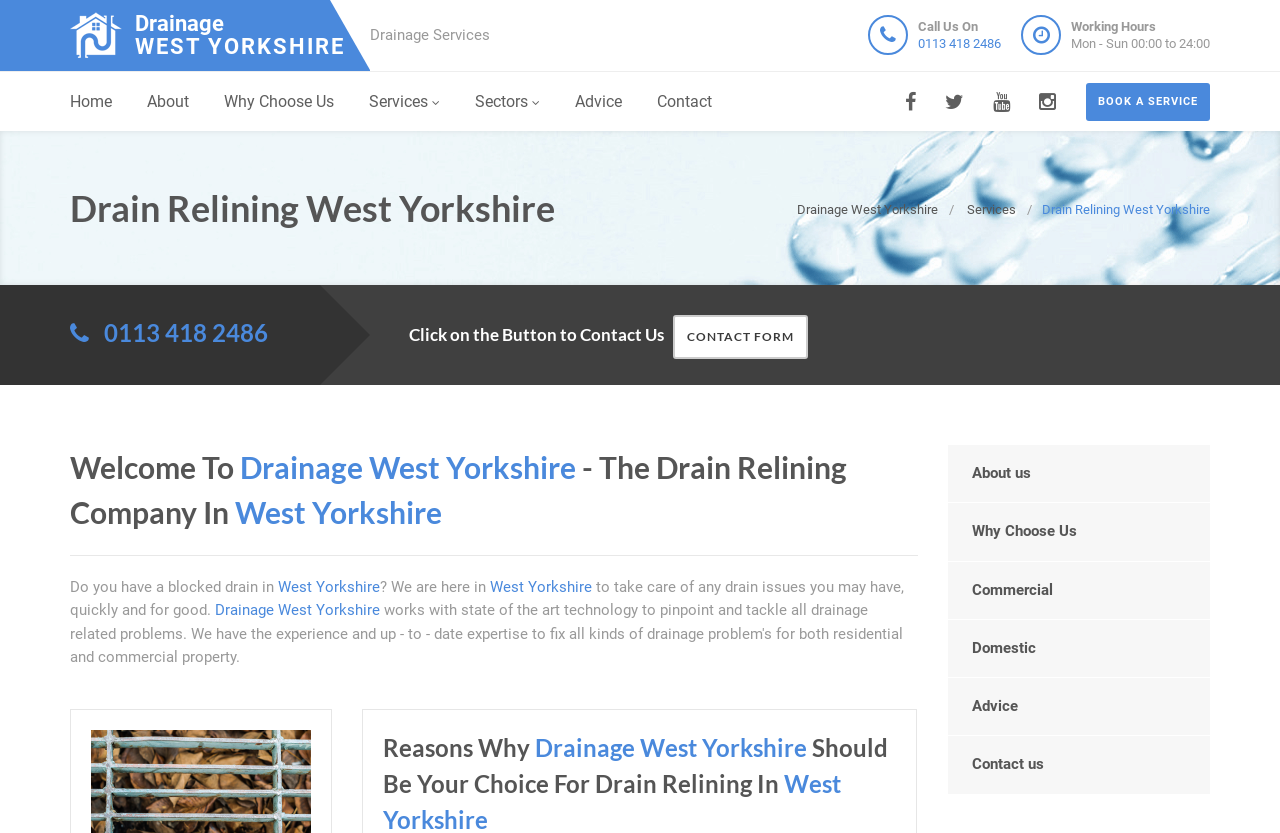Please give the bounding box coordinates of the area that should be clicked to fulfill the following instruction: "Contact us through the 'CONTACT FORM'". The coordinates should be in the format of four float numbers from 0 to 1, i.e., [left, top, right, bottom].

[0.526, 0.378, 0.631, 0.431]